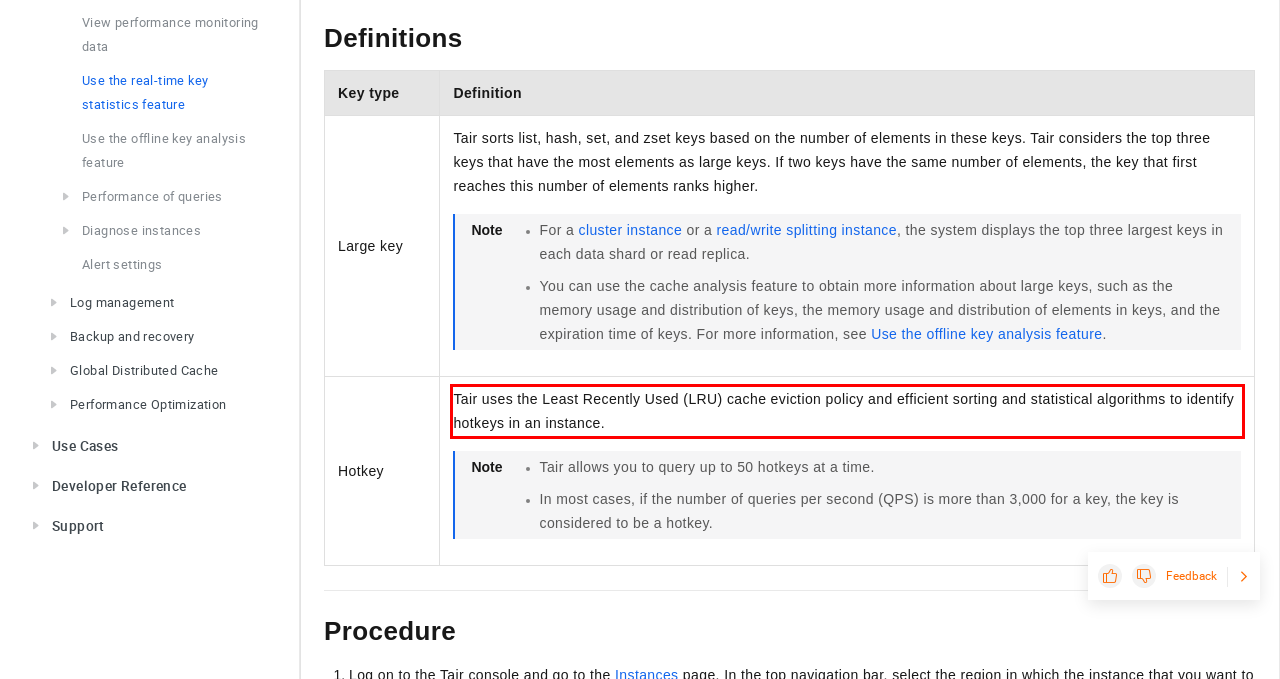Please examine the webpage screenshot and extract the text within the red bounding box using OCR.

Tair uses the Least Recently Used (LRU) cache eviction policy and efficient sorting and statistical algorithms to identify hotkeys in an instance.